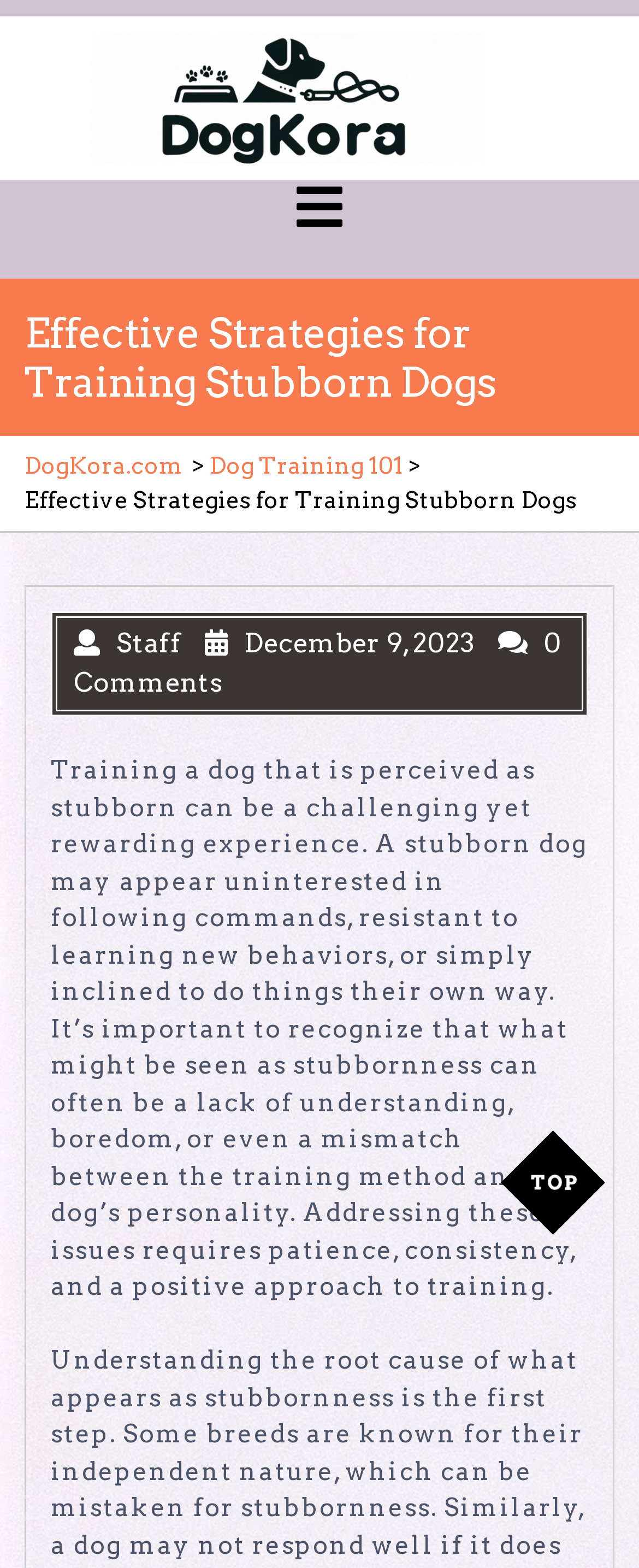Find the bounding box coordinates for the HTML element described in this sentence: "Open Menu". Provide the coordinates as four float numbers between 0 and 1, in the format [left, top, right, bottom].

[0.464, 0.115, 0.536, 0.148]